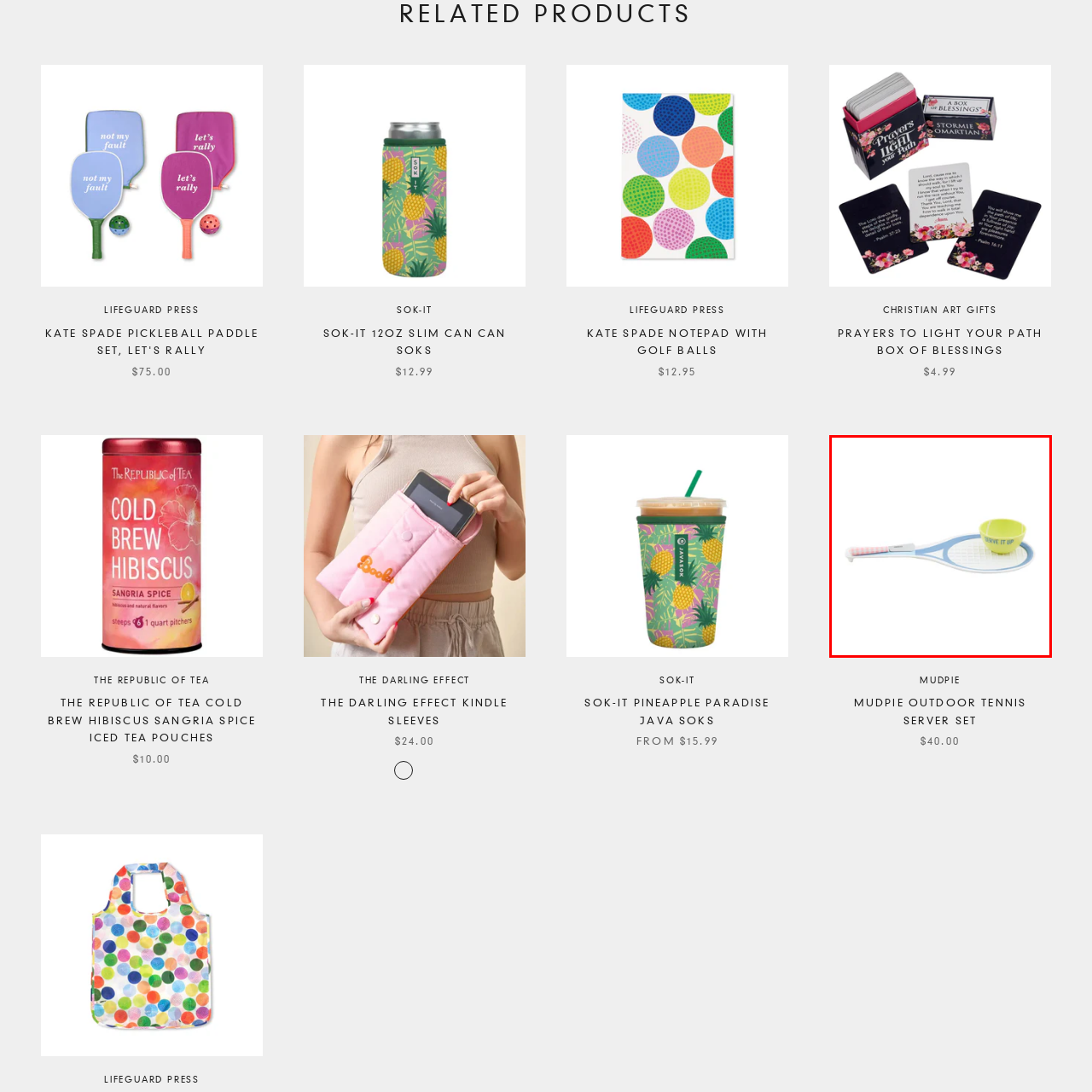What is written on the yellow ball?
Check the content within the red bounding box and give a brief answer in one word or a short phrase.

SERVE IT UP